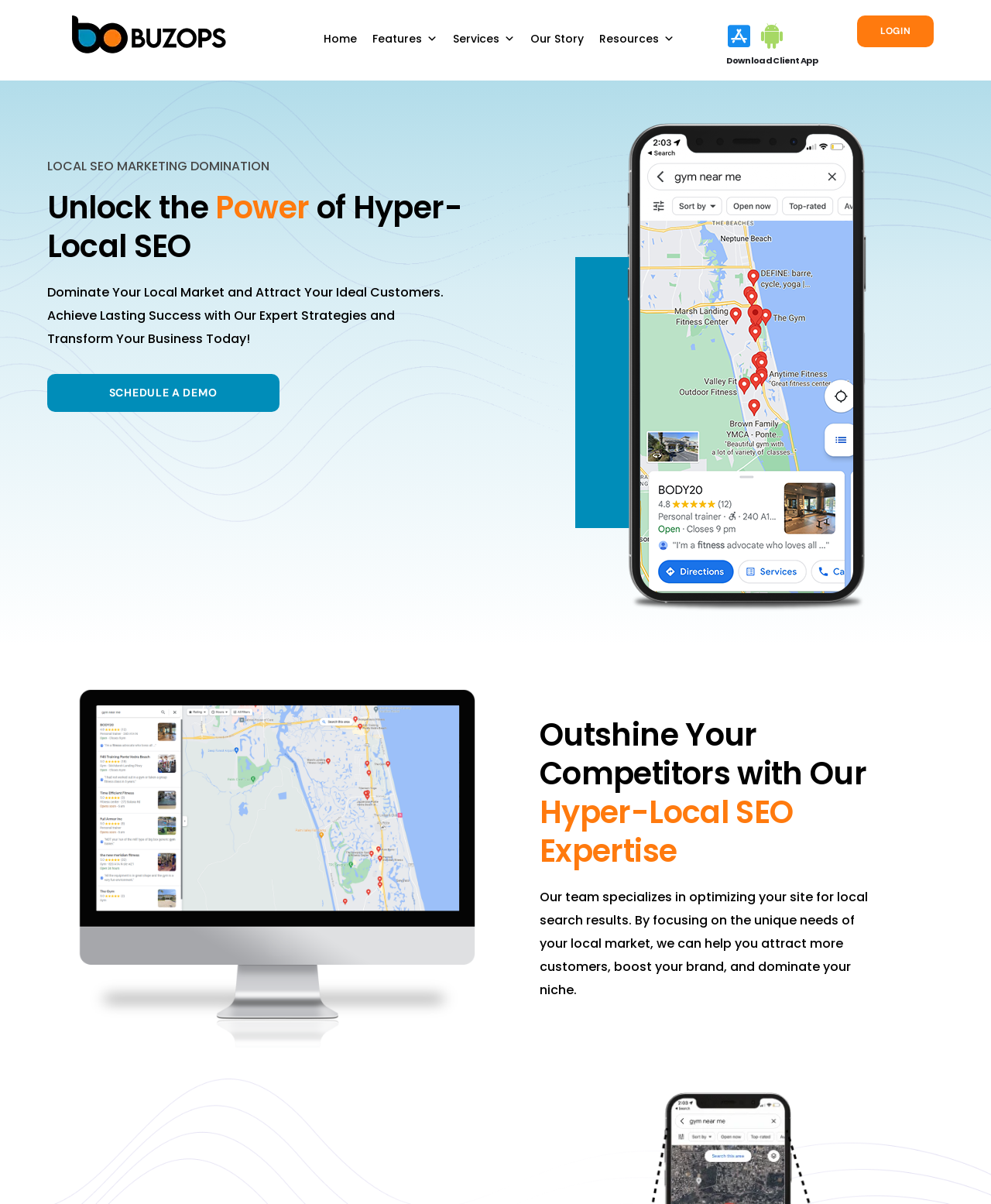Predict the bounding box of the UI element based on this description: "Home".

[0.318, 0.019, 0.368, 0.045]